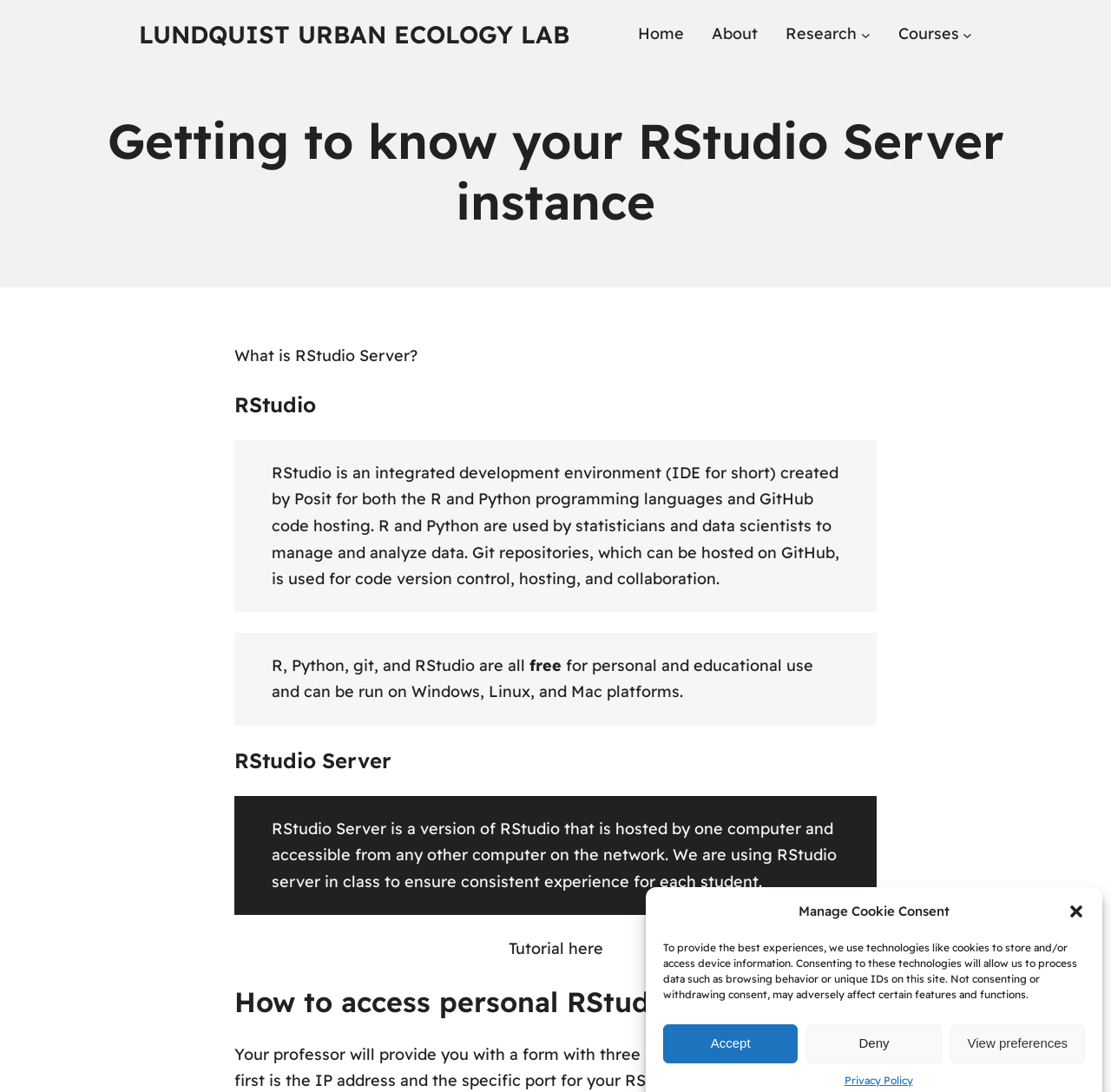Provide the bounding box coordinates, formatted as (top-left x, top-left y, bottom-right x, bottom-right y), with all values being floating point numbers between 0 and 1. Identify the bounding box of the UI element that matches the description: Courses

[0.808, 0.019, 0.875, 0.044]